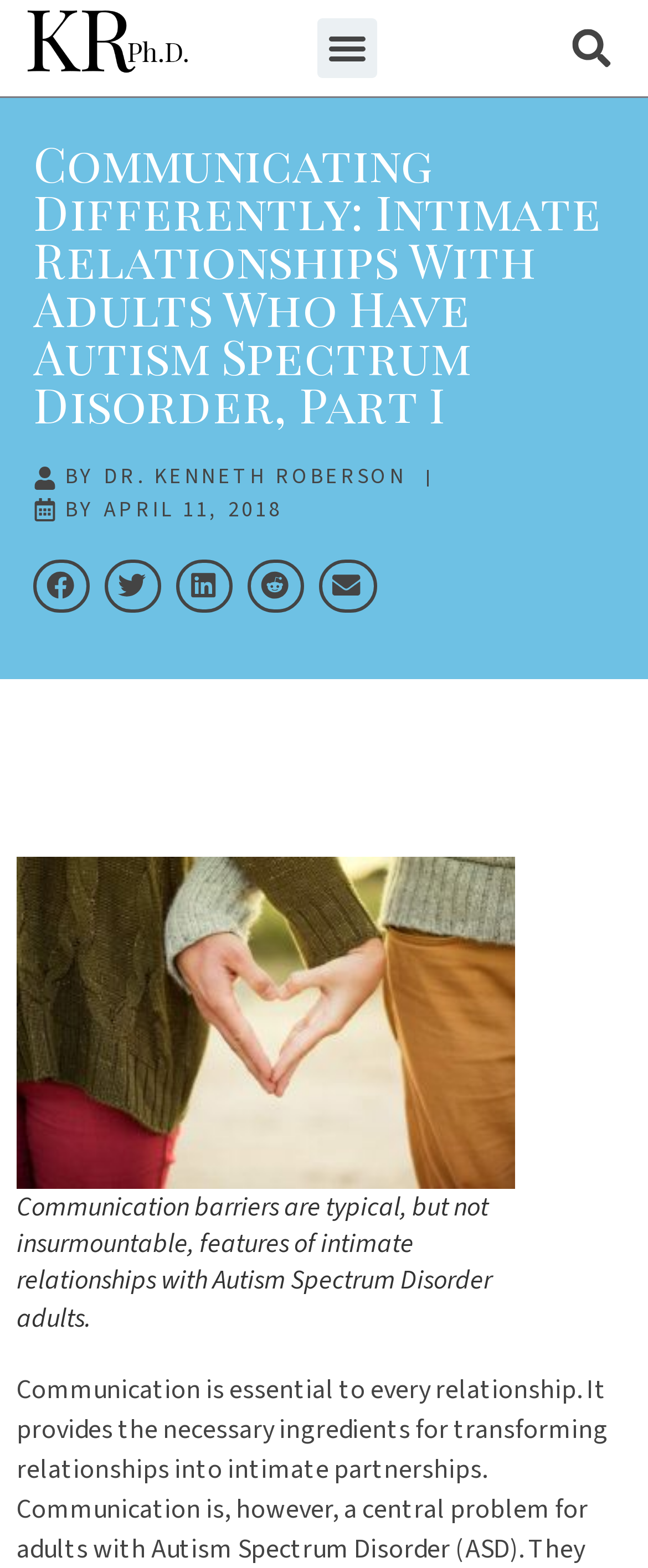Locate the bounding box coordinates of the area where you should click to accomplish the instruction: "Click the menu toggle button".

[0.489, 0.012, 0.581, 0.05]